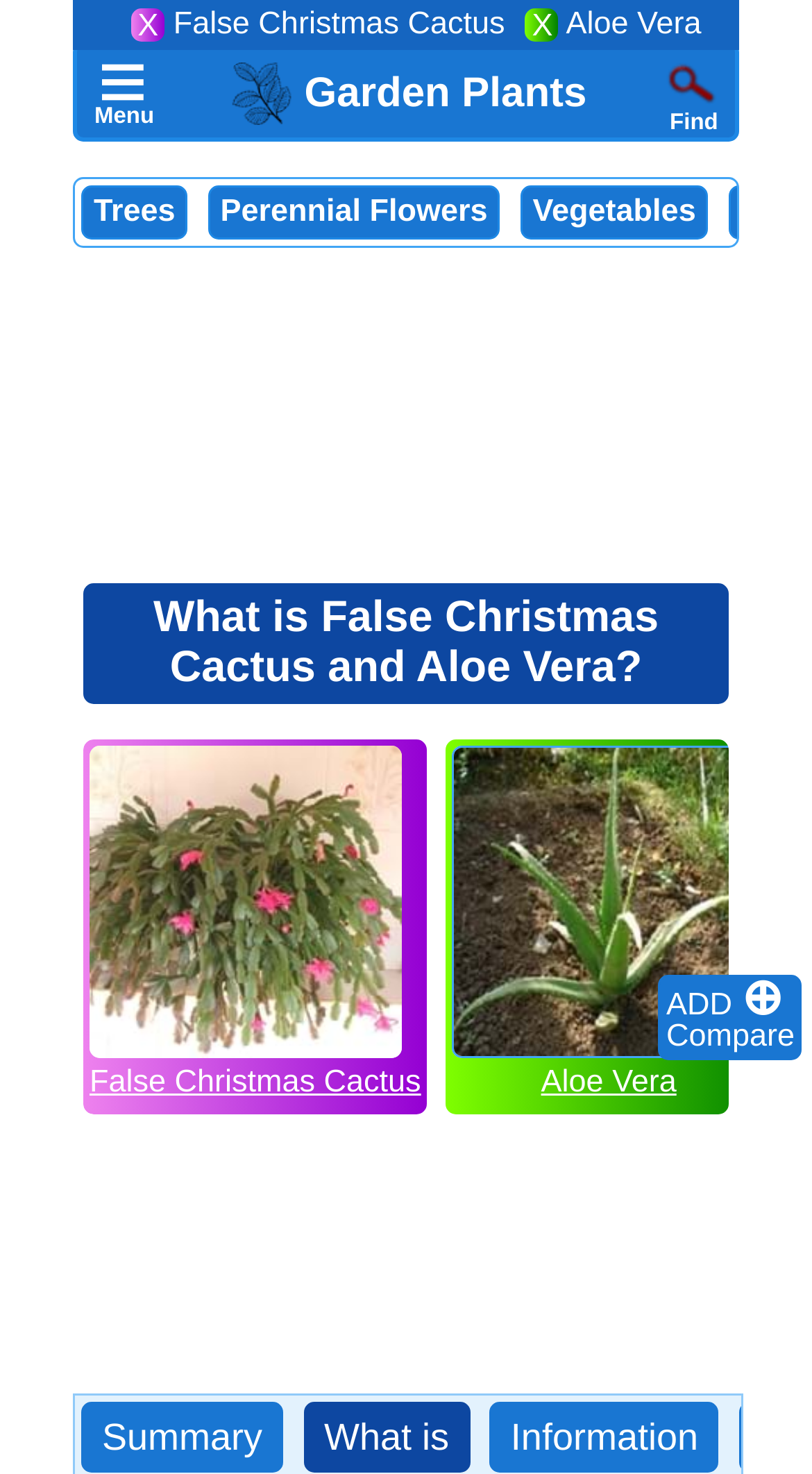Please locate the UI element described by "aria-label="Advertisement" name="aswift_2" title="Advertisement"" and provide its bounding box coordinates.

[0.09, 0.78, 0.91, 0.921]